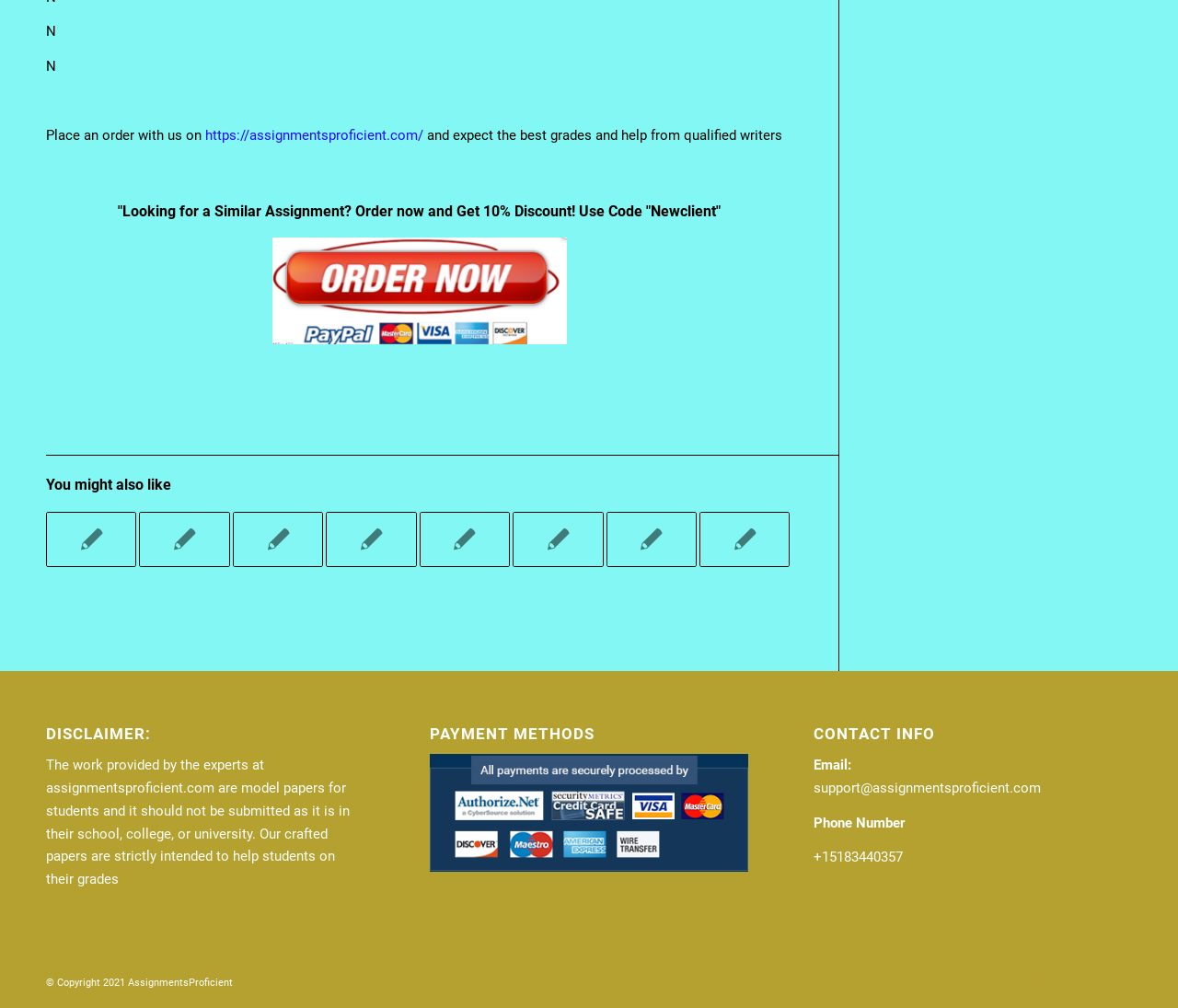From the webpage screenshot, predict the bounding box coordinates (top-left x, top-left y, bottom-right x, bottom-right y) for the UI element described here: PRIVACY POLICY

[0.787, 0.968, 0.854, 0.98]